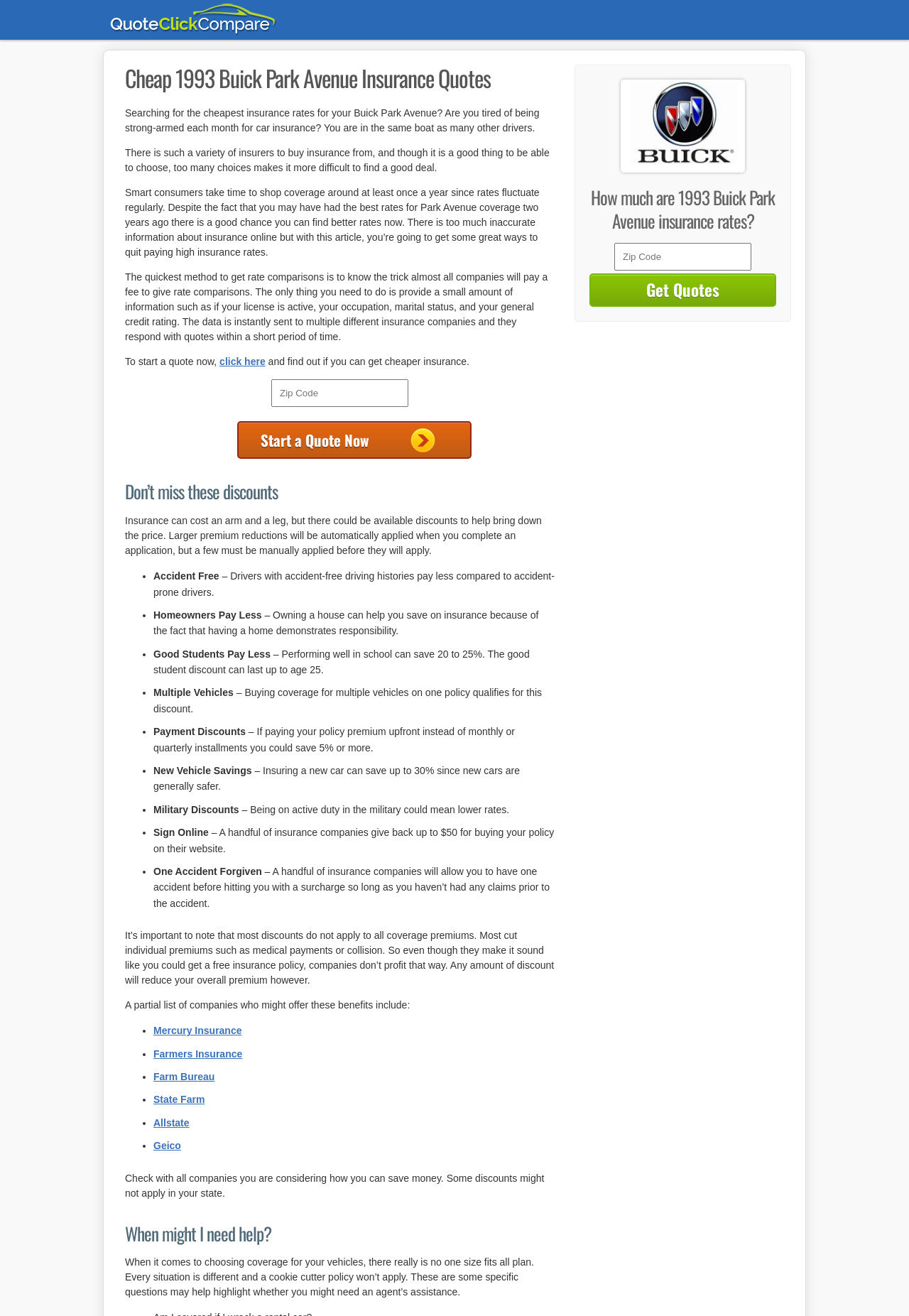Carefully examine the image and provide an in-depth answer to the question: What is the function of the links listed under 'A partial list of companies who might offer these benefits include:'?

The links listed under 'A partial list of companies who might offer these benefits include:' are likely links to the websites of various insurance companies, such as Mercury Insurance, Farmers Insurance, and State Farm. These links allow users to visit the websites of these companies and learn more about their insurance offerings and discounts.